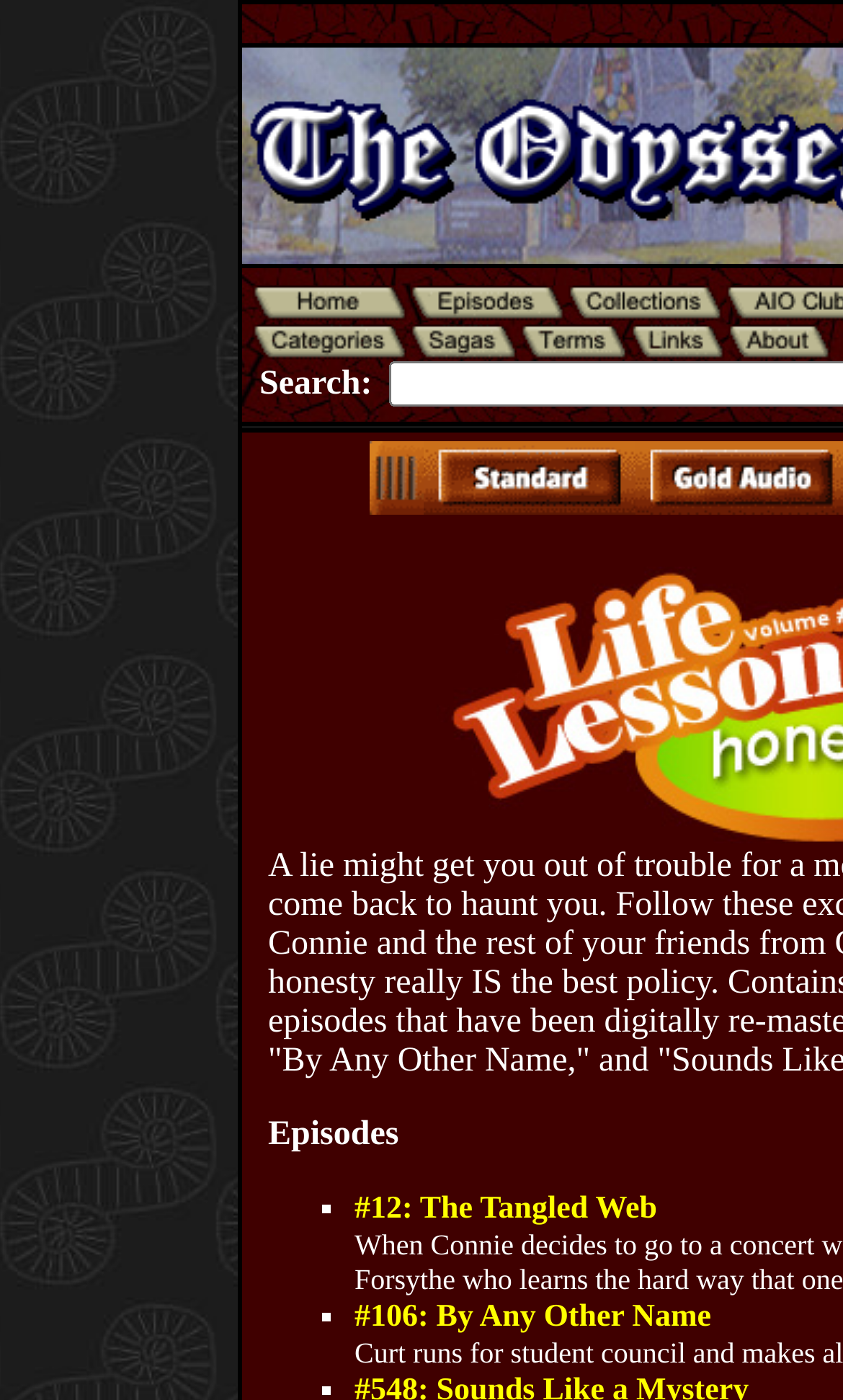Find the bounding box coordinates for the area you need to click to carry out the instruction: "Explore the Adventures in Odyssey Library". The coordinates should be four float numbers between 0 and 1, indicated as [left, top, right, bottom].

[0.297, 0.202, 0.485, 0.229]